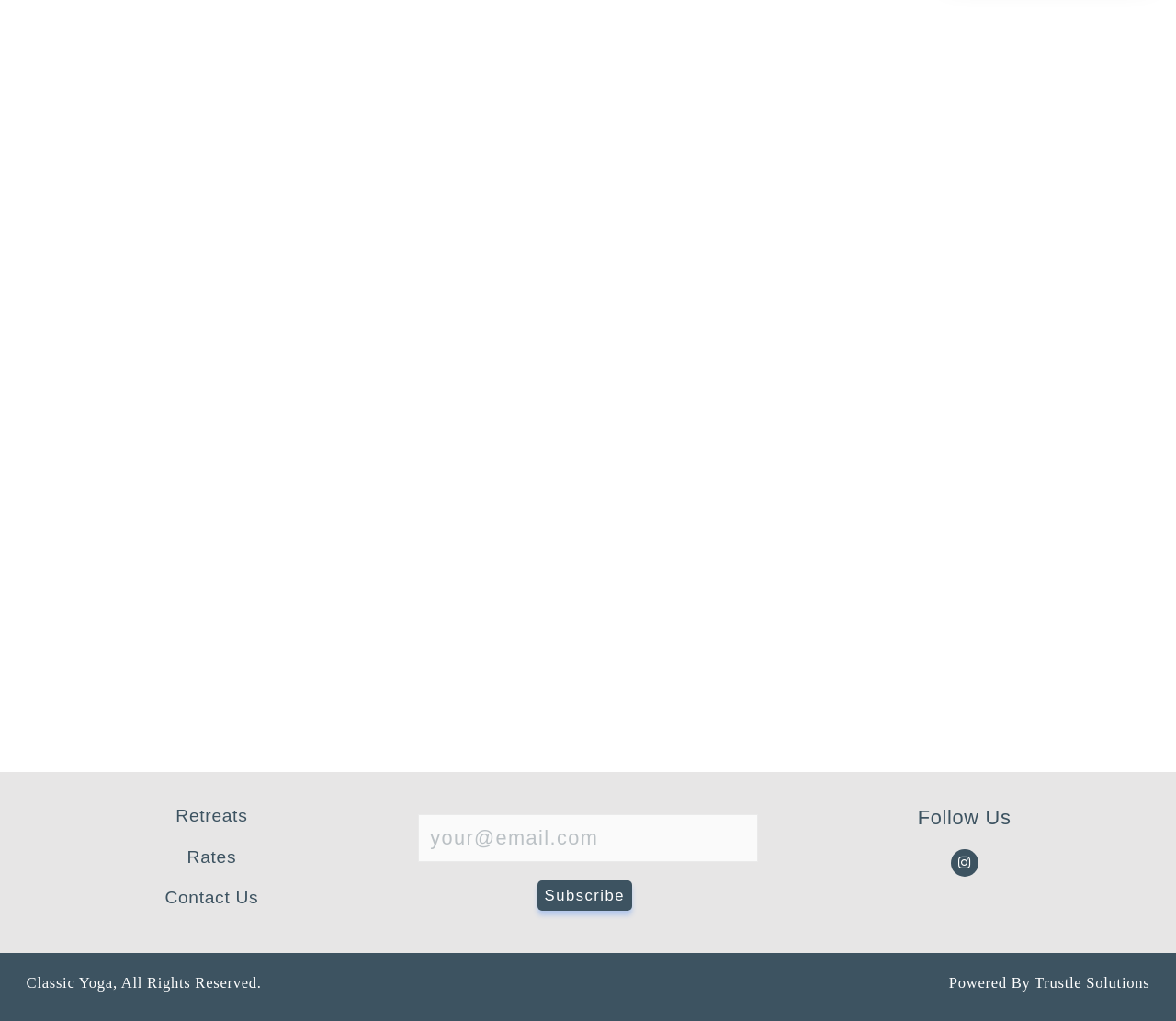What is the purpose of the textbox?
Please look at the screenshot and answer using one word or phrase.

Email subscription